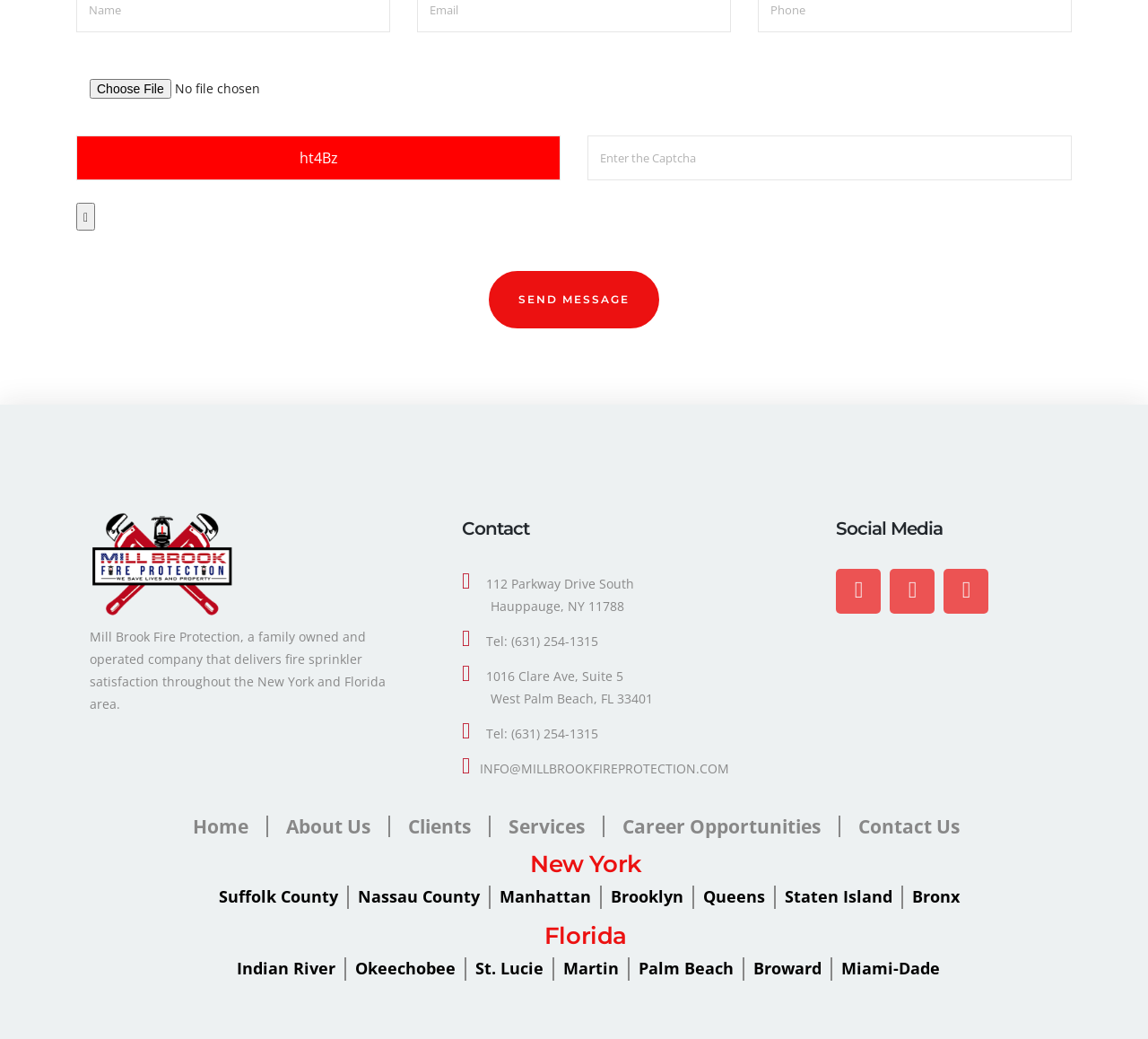Please locate the clickable area by providing the bounding box coordinates to follow this instruction: "Enter the Captcha".

[0.512, 0.13, 0.934, 0.174]